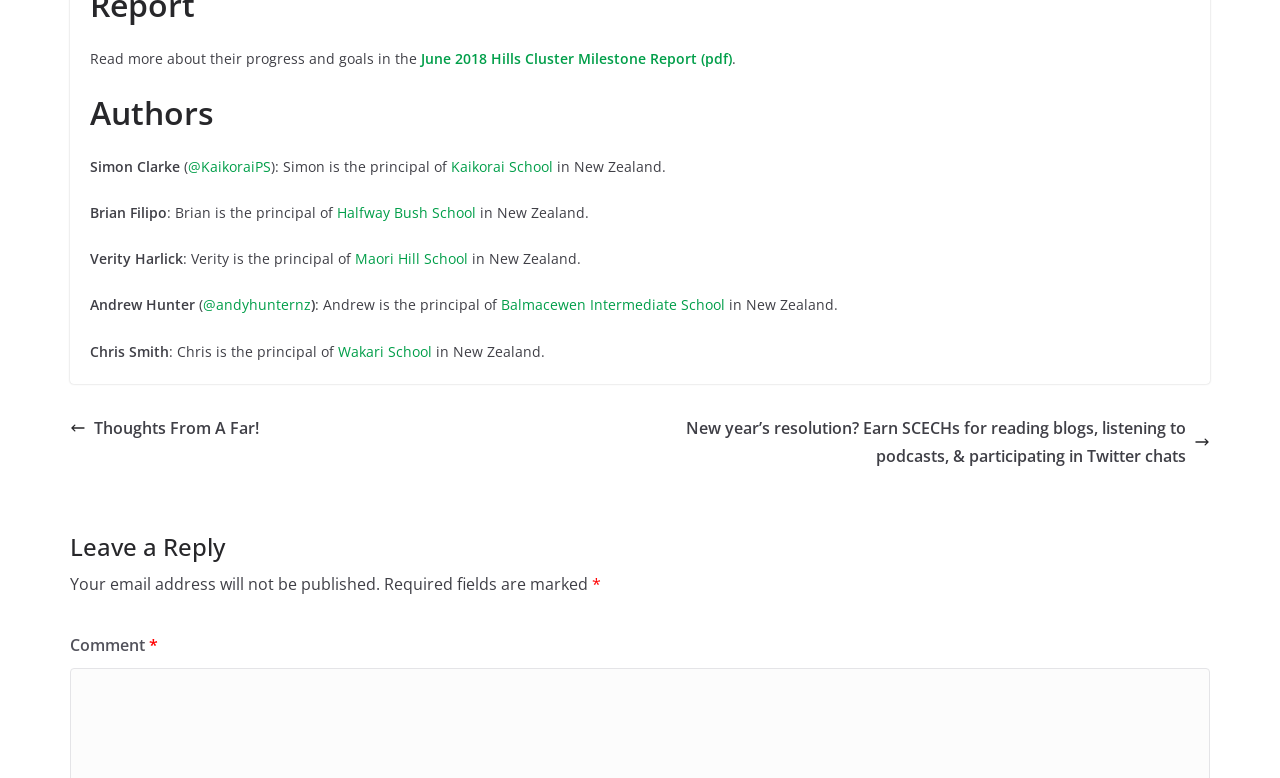How many authors are listed on this webpage?
Please give a detailed and elaborate answer to the question based on the image.

I counted the number of authors listed under the 'Authors' heading, and there are 5 authors: Simon Clarke, Brian Filipo, Verity Harlick, Andrew Hunter, and Chris Smith.